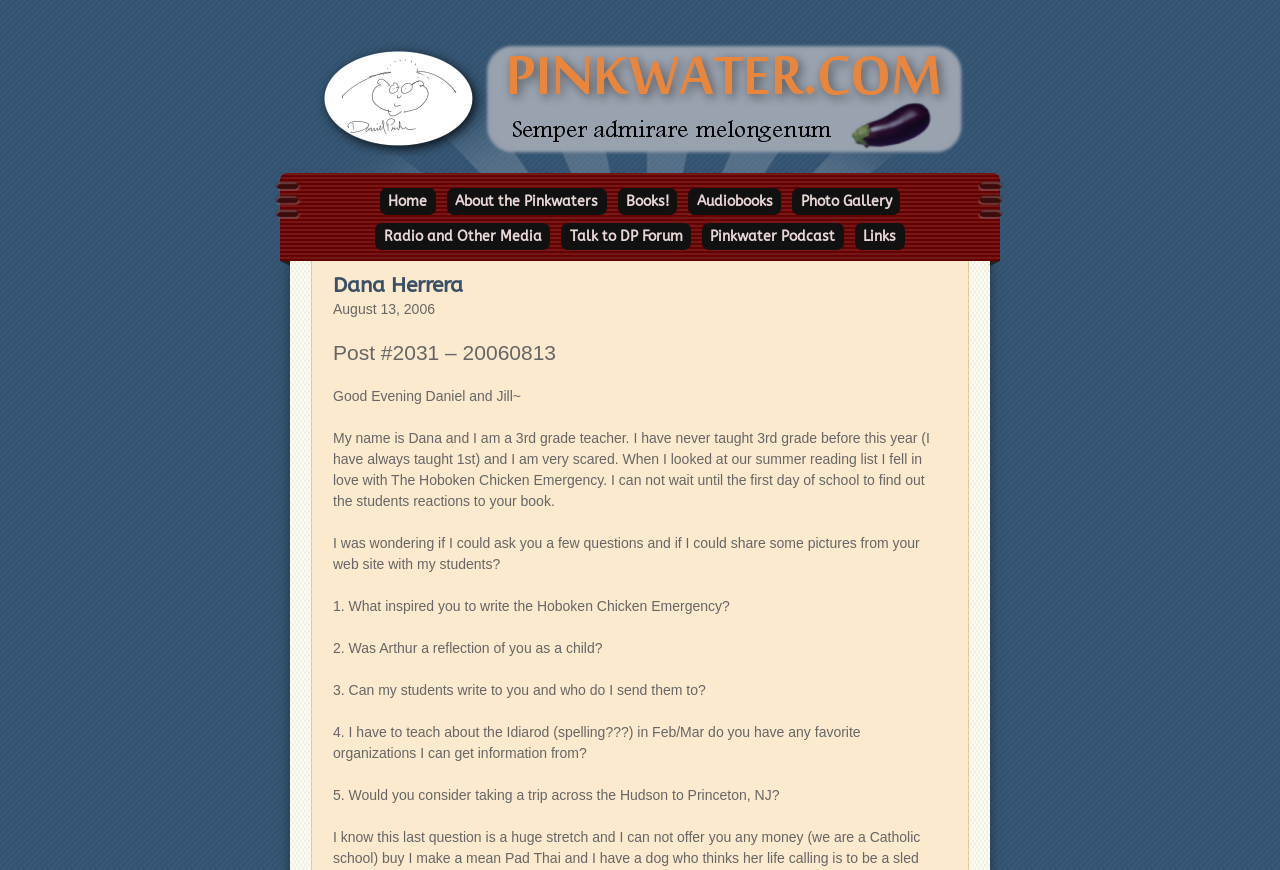What is the profession of the person who wrote the post? Based on the image, give a response in one word or a short phrase.

3rd grade teacher